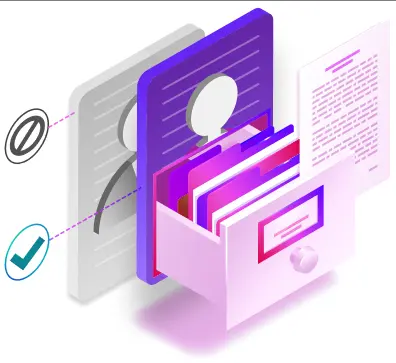What does the icon with a checkmark represent?
Analyze the image and provide a thorough answer to the question.

According to the caption, the icon with a checkmark 'emphasizes the verification aspect, hinting at the importance of confirming identity or data accuracy', suggesting that it represents the verification of personal data or information.